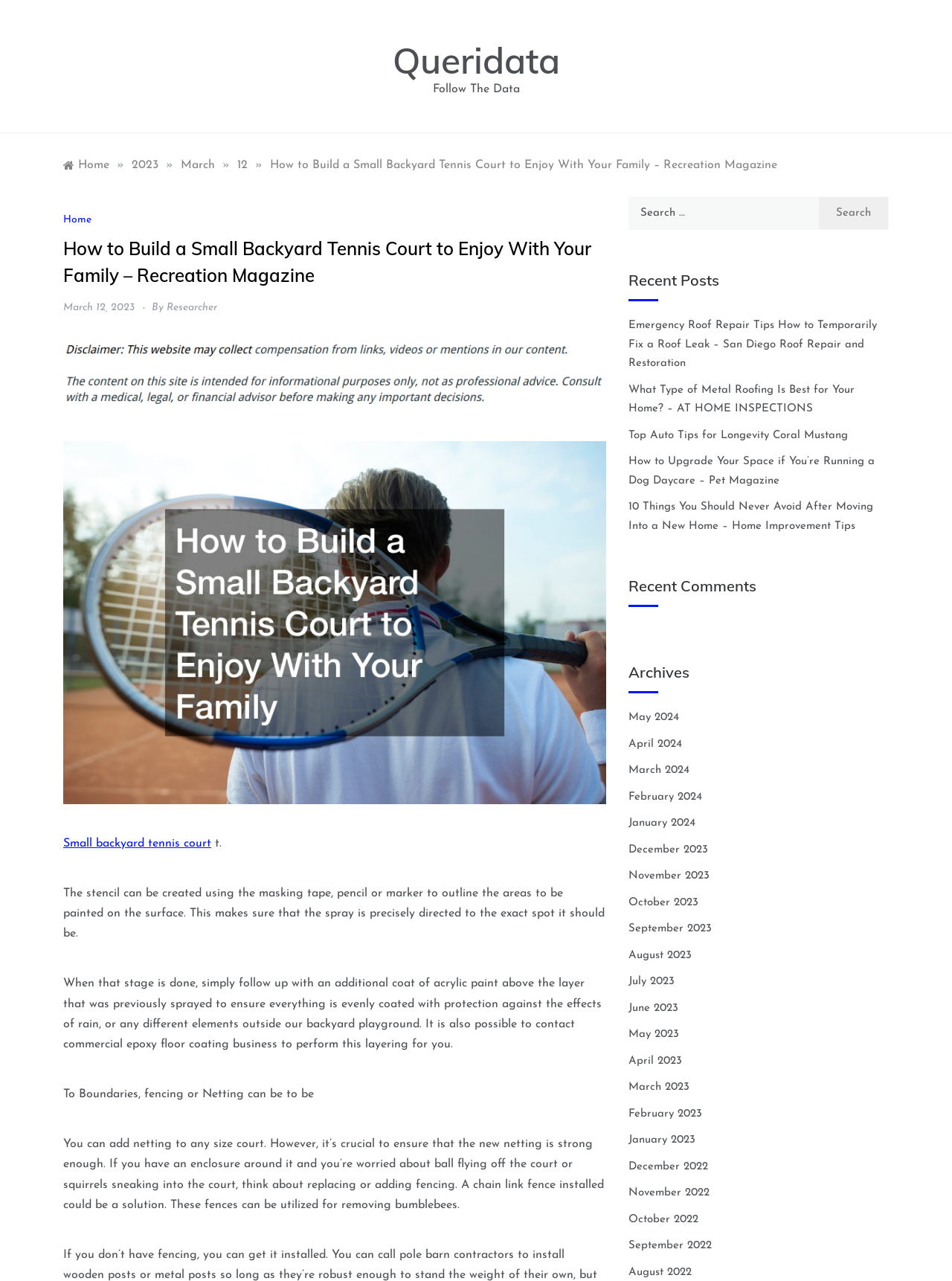What is the purpose of using masking tape, pencil, or marker?
Answer the question with as much detail as possible.

I understood the purpose of using masking tape, pencil, or marker by reading the text 'The stencil can be created using the masking tape, pencil or marker to outline the areas to be painted on the surface.' which explains the process of creating a stencil for painting.